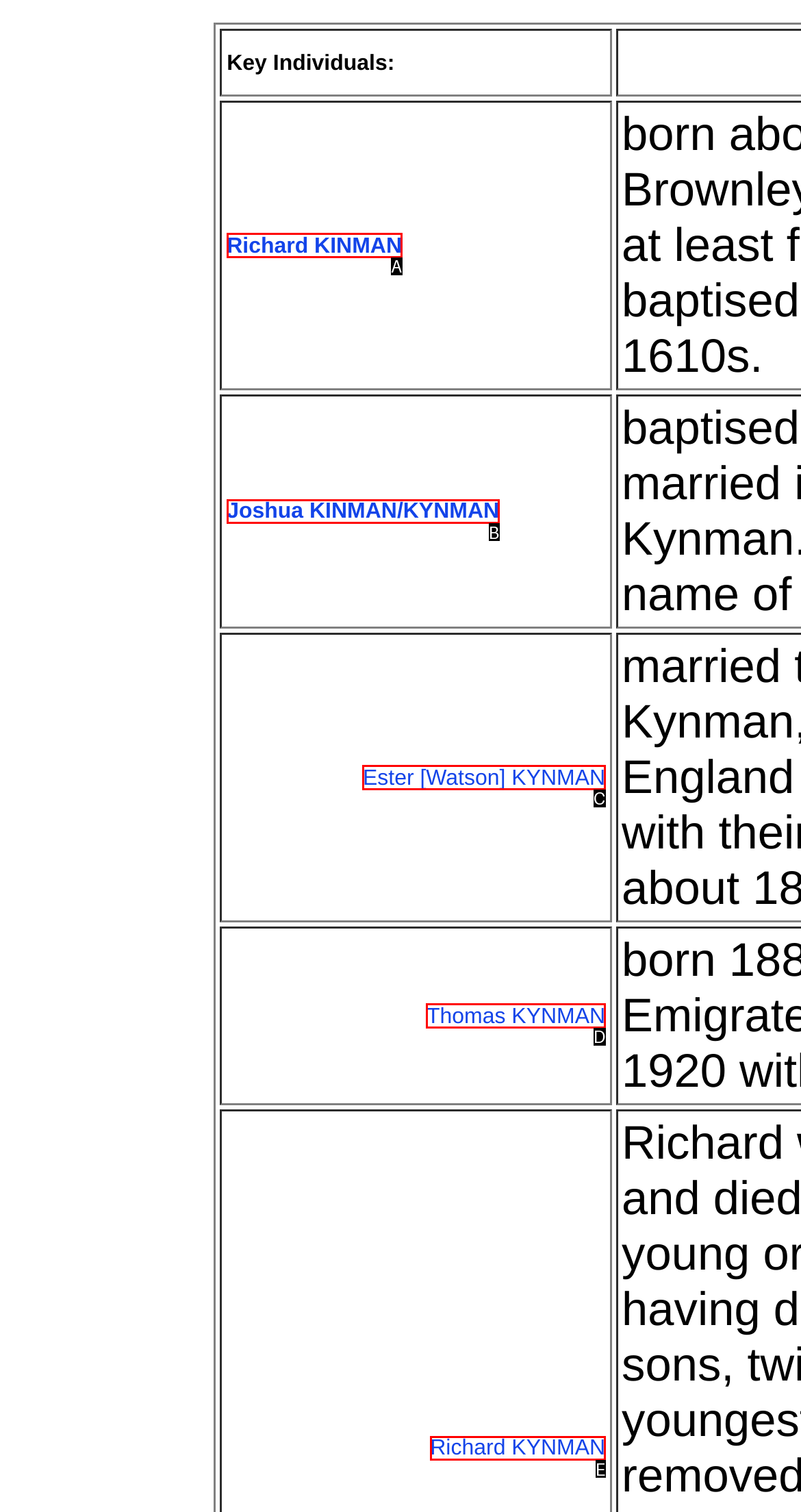Based on the description: Ester [Watson] KYNMAN, select the HTML element that best fits. Reply with the letter of the correct choice from the options given.

C